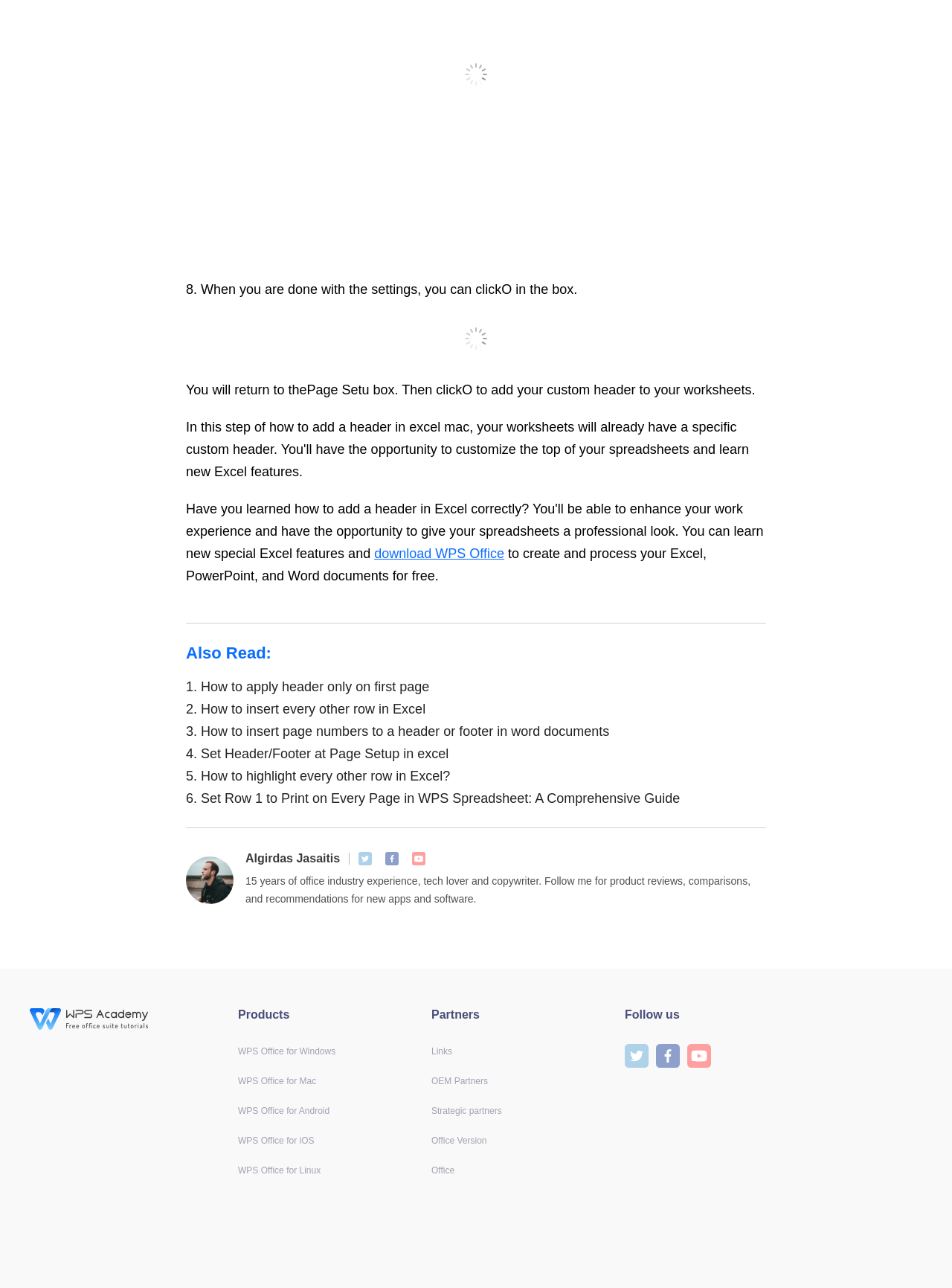Please locate the bounding box coordinates of the element that should be clicked to complete the given instruction: "read also about how to apply header only on first page".

[0.195, 0.525, 0.805, 0.542]